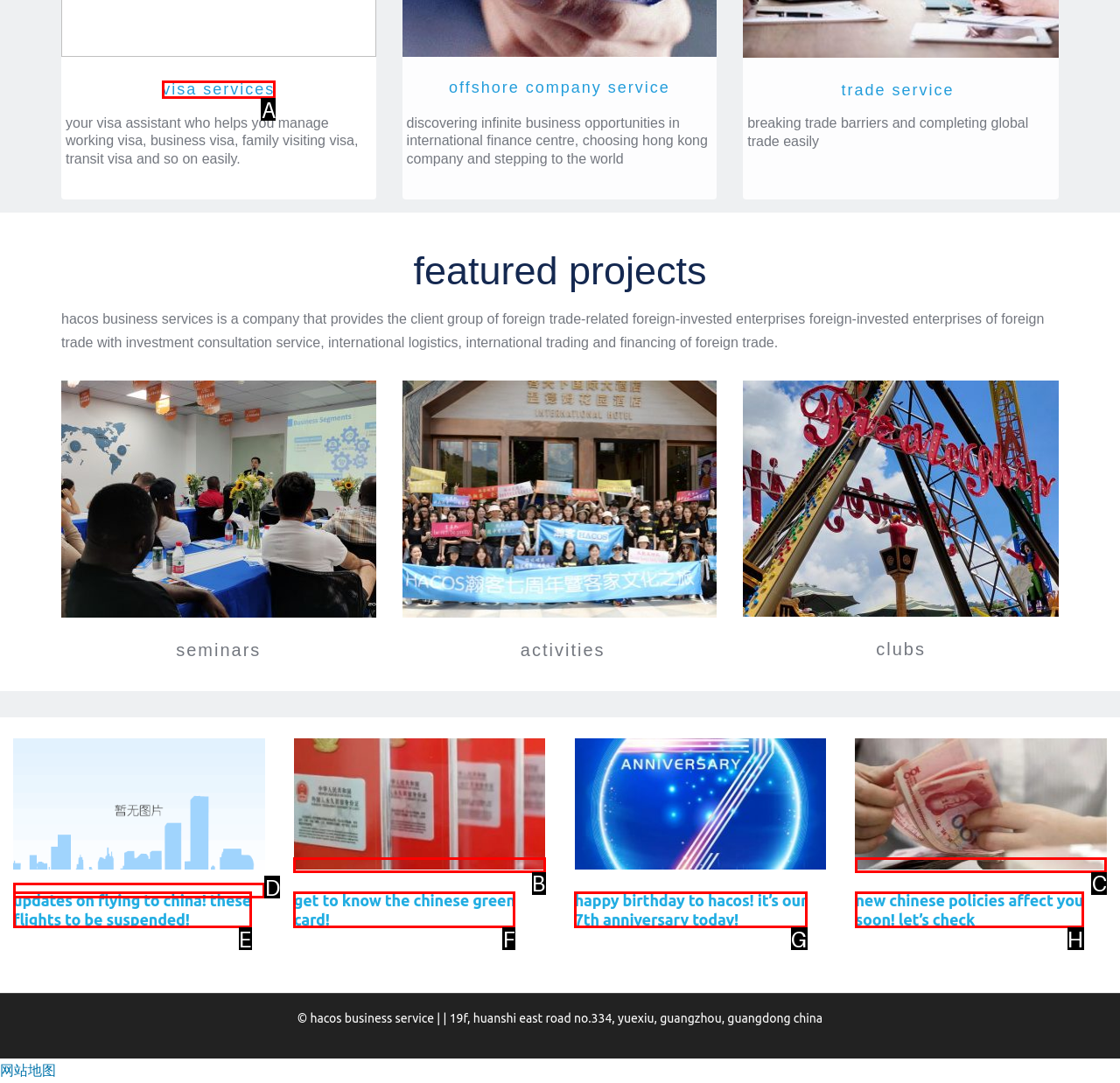Identify the correct HTML element to click to accomplish this task: learn about visa services
Respond with the letter corresponding to the correct choice.

A